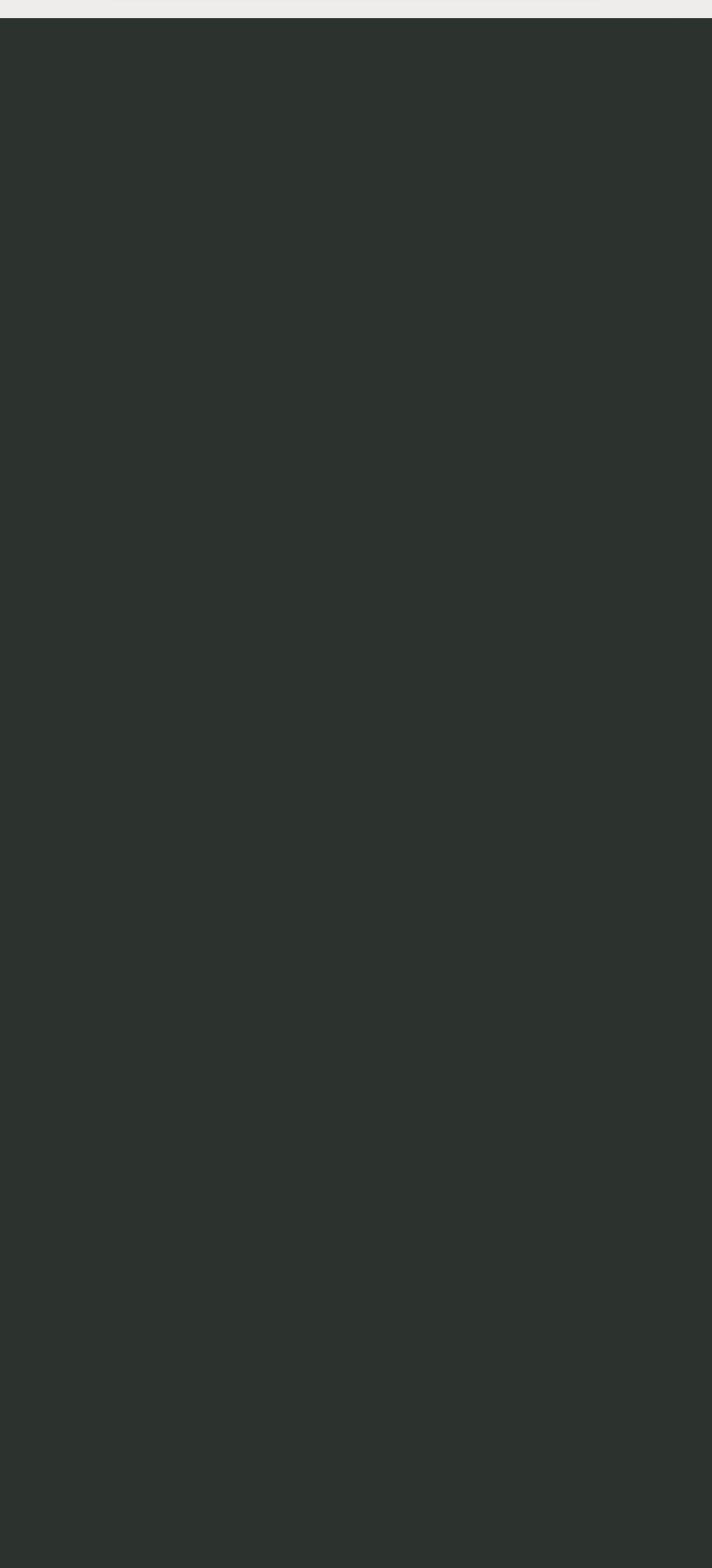Pinpoint the bounding box coordinates of the clickable area necessary to execute the following instruction: "Click on Shop". The coordinates should be given as four float numbers between 0 and 1, namely [left, top, right, bottom].

[0.103, 0.148, 0.897, 0.209]